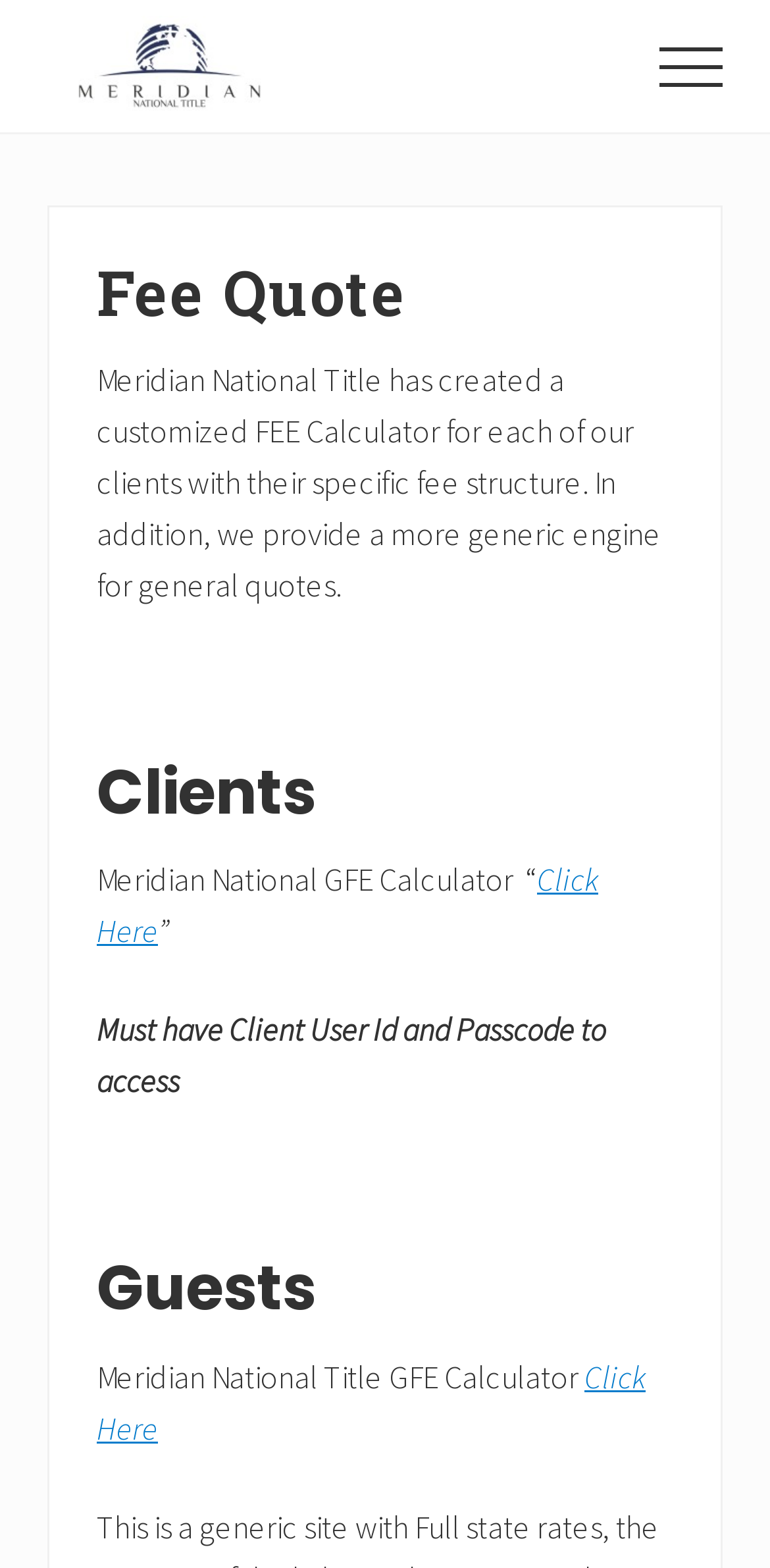Analyze the image and answer the question with as much detail as possible: 
How many types of fee calculators are available?

The webpage provides two types of fee calculators: one for clients with a specific fee structure, and a more generic engine for general quotes. This can be inferred from the text 'Meridian National Title has created a customized FEE Calculator for each of our clients with their specific fee structure. In addition, we provide a more generic engine for general quotes.'